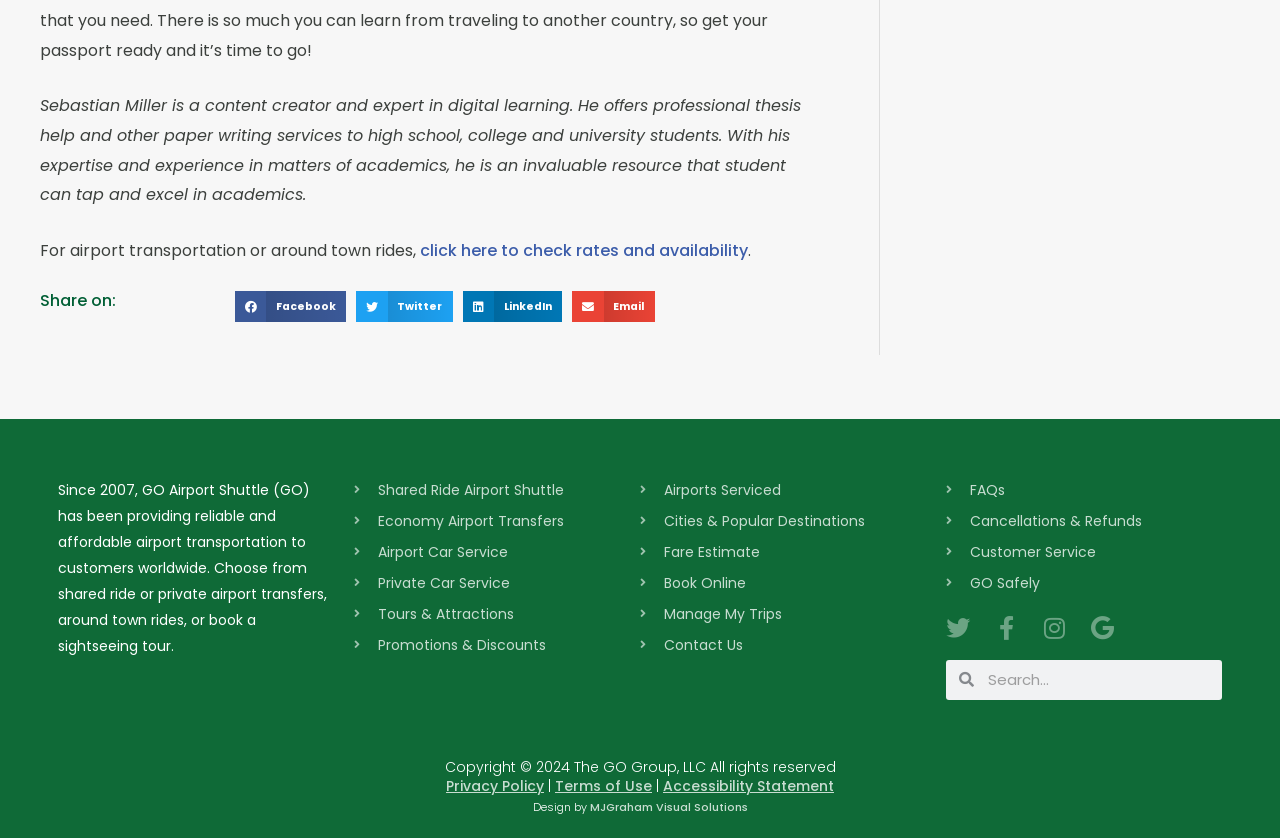How can I book a ride online?
Respond to the question with a well-detailed and thorough answer.

The webpage provides a link to 'Book Online' which allows customers to book a ride online. This link is available among other links such as 'Fare Estimate', 'Manage My Trips', and 'Contact Us'.